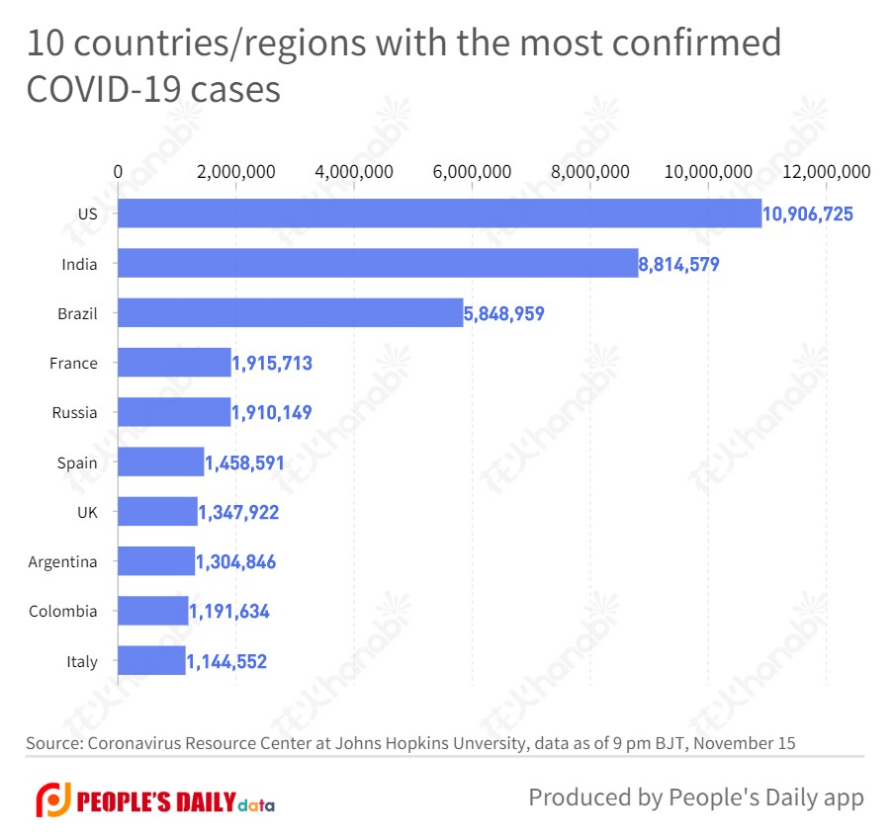How many countries or regions are listed in the graph?
Please give a well-detailed answer to the question.

The graph presents the ten countries or regions with the highest number of confirmed COVID-19 cases, including the United States, India, Brazil, and seven other countries, providing a comprehensive overview of the pandemic's global impact.